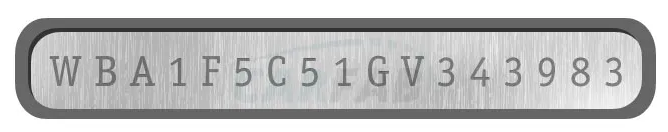Elaborate on the contents of the image in great detail.

This image displays a Vehicle Identification Number (VIN) plaque, specifically for a 2016 BMW 228i Coupe. The VIN shown is **WBA1F5C51GV343983**, which serves as a unique identifier for the vehicle. VINs are crucial as they provide essential information regarding the car's manufacture, including its country of origin, make, model, and other key specifications. This particular plaque exemplifies the standard format and placement of VINs, typically found on the driver's side door frame or at the bottom of the windshield. Understanding the information encoded within a VIN is vital for vehicle owners, especially when checking for recalls or verifying a vehicle’s history.